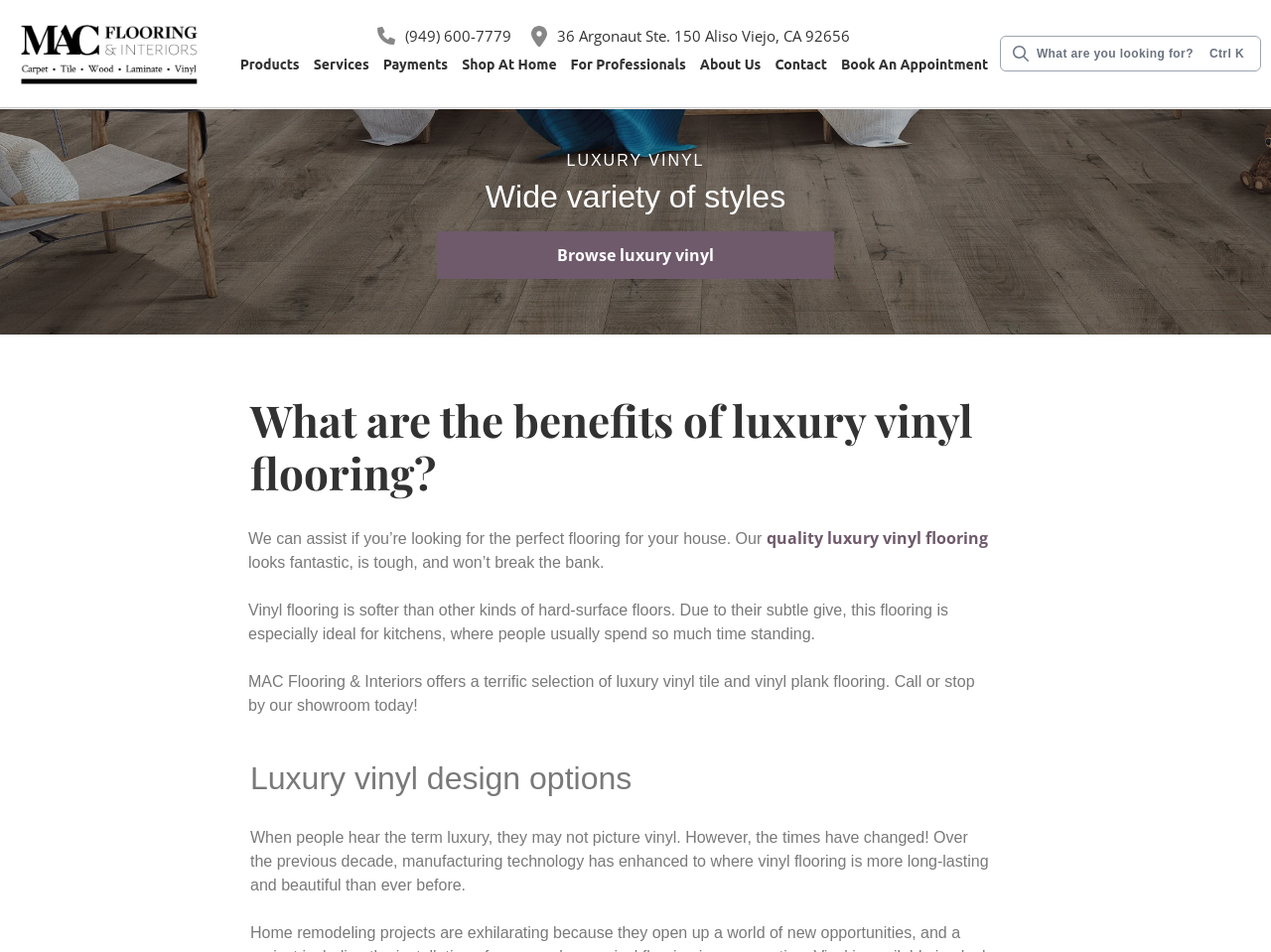Please locate the bounding box coordinates of the element that needs to be clicked to achieve the following instruction: "Visit the showroom at 36 Argonaut Ste. 150 Aliso Viejo, CA 92656". The coordinates should be four float numbers between 0 and 1, i.e., [left, top, right, bottom].

[0.418, 0.026, 0.669, 0.05]